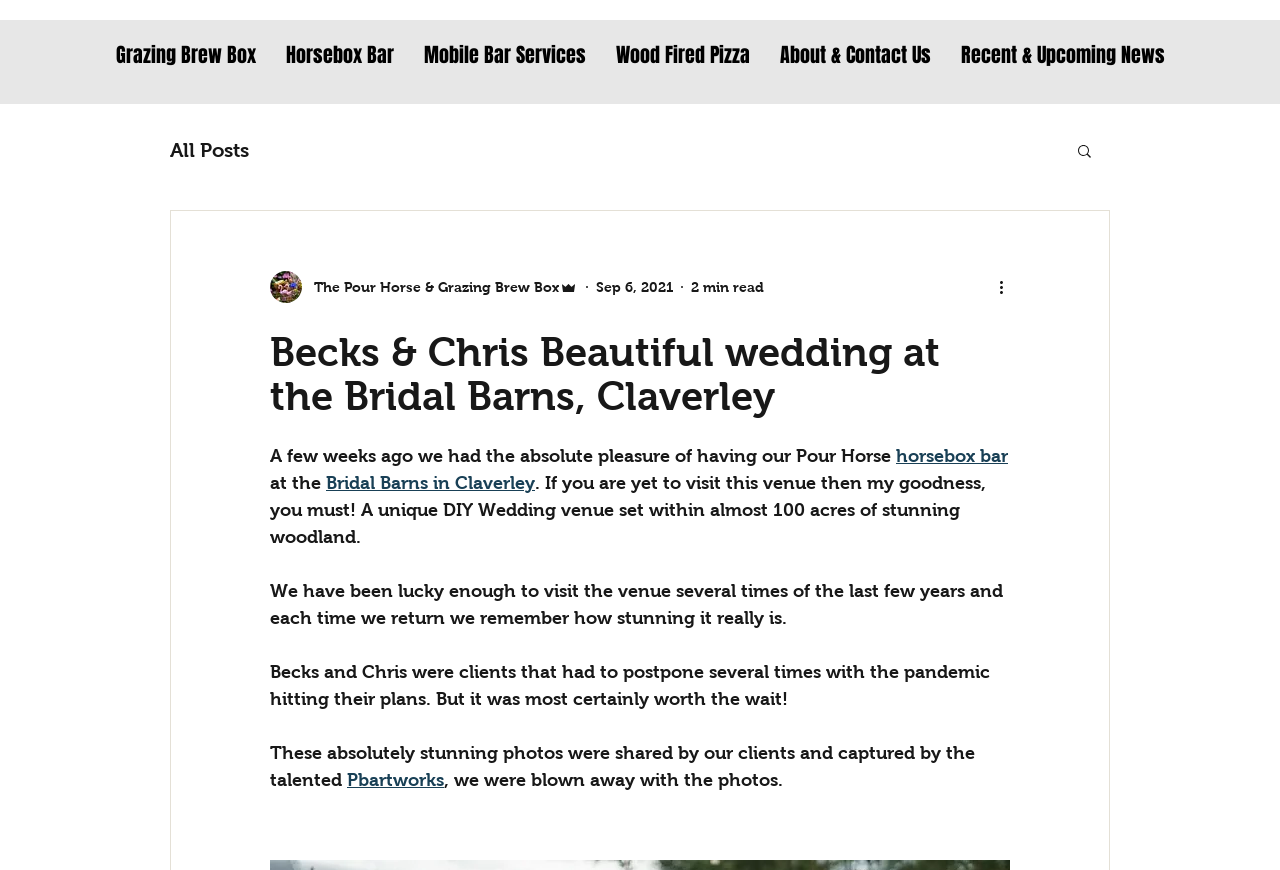Locate the bounding box coordinates of the clickable part needed for the task: "Read more about Becks & Chris's wedding".

[0.211, 0.513, 0.7, 0.536]